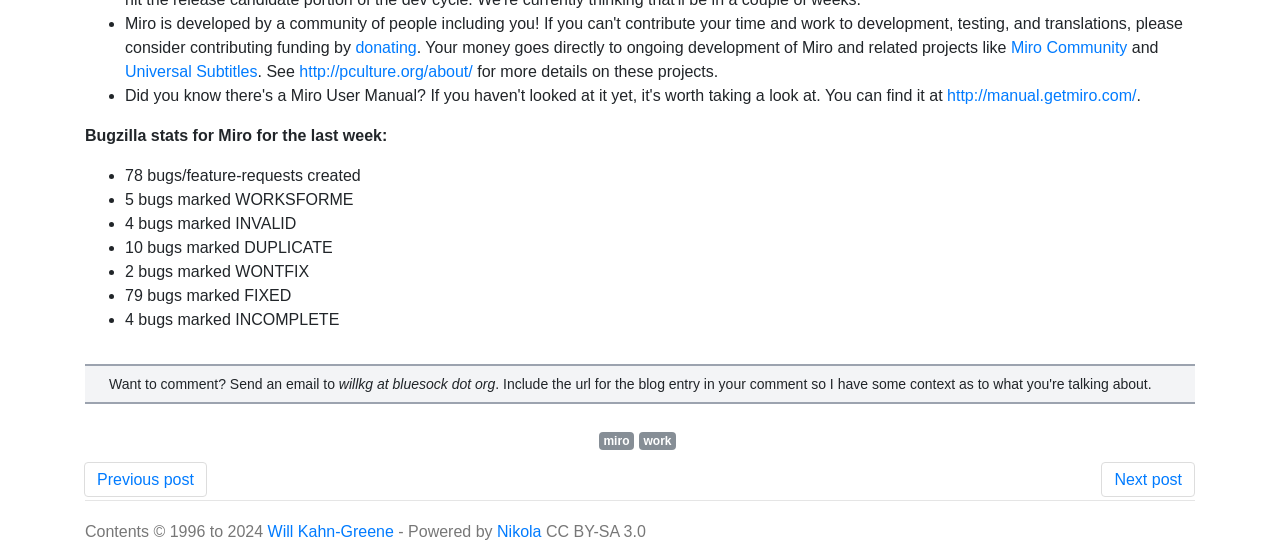What is the name of the community related to Miro?
Based on the screenshot, provide a one-word or short-phrase response.

Miro Community